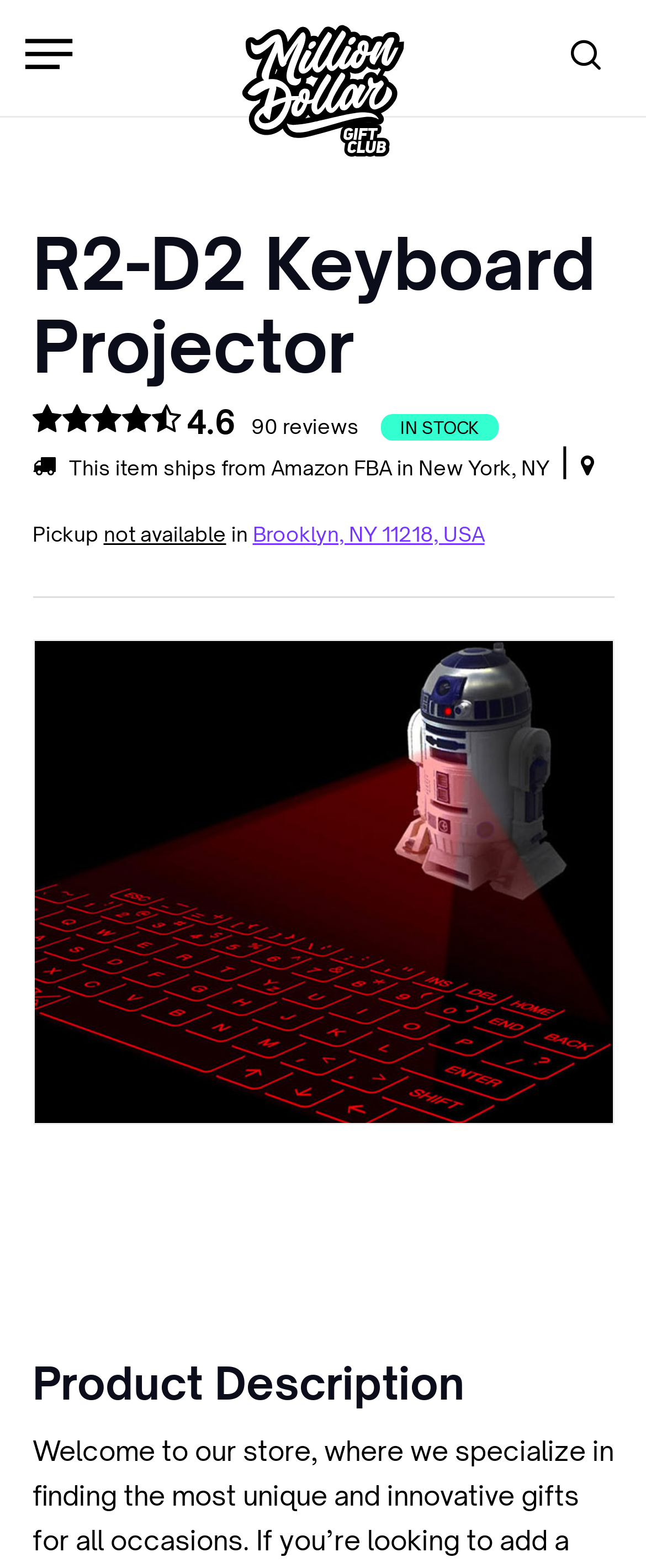Extract the bounding box coordinates for the UI element described by the text: "search". The coordinates should be in the form of [left, top, right, bottom] with values between 0 and 1.

[0.858, 0.005, 0.929, 0.045]